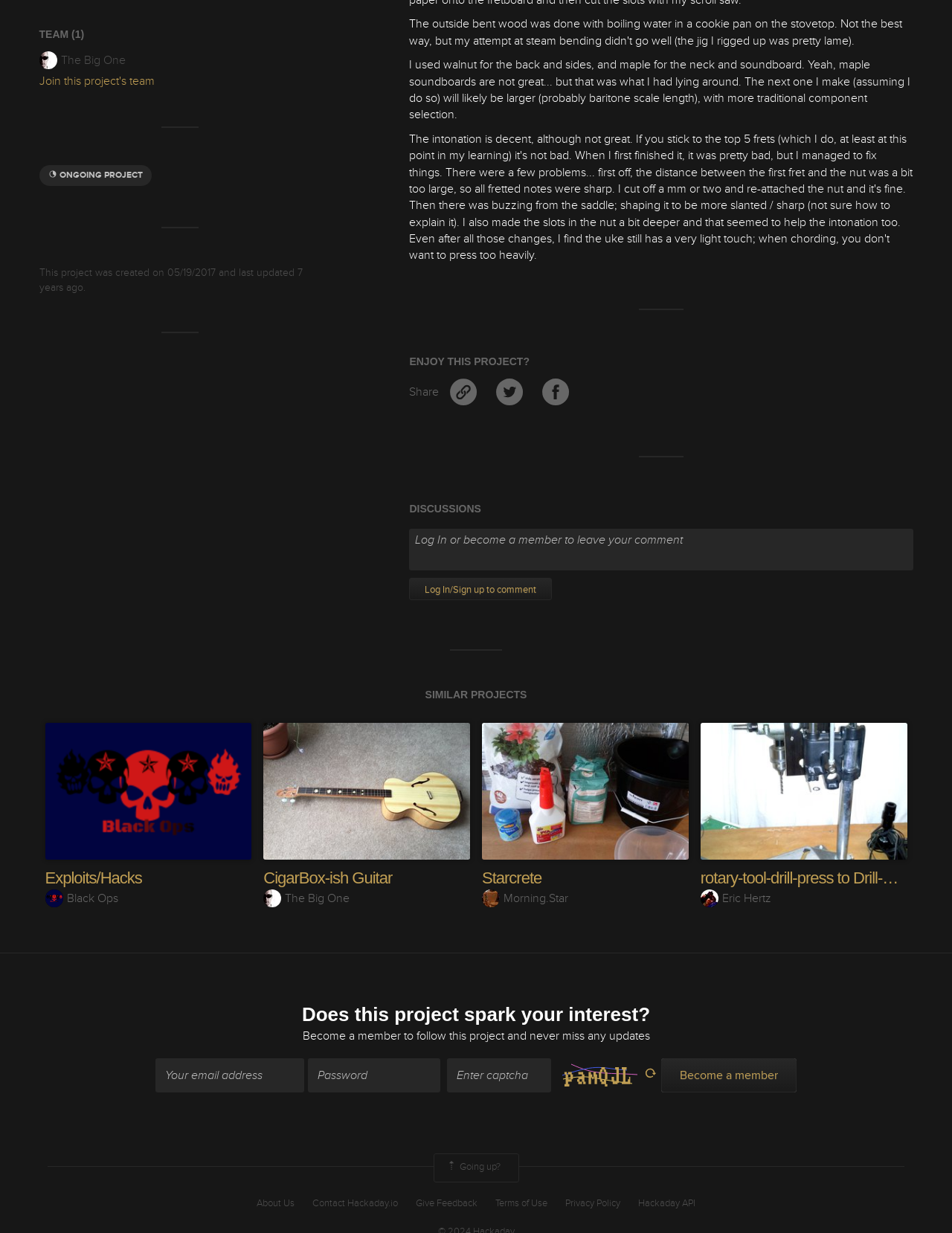Locate the bounding box coordinates of the element that should be clicked to execute the following instruction: "Get more information about Sacraments".

None